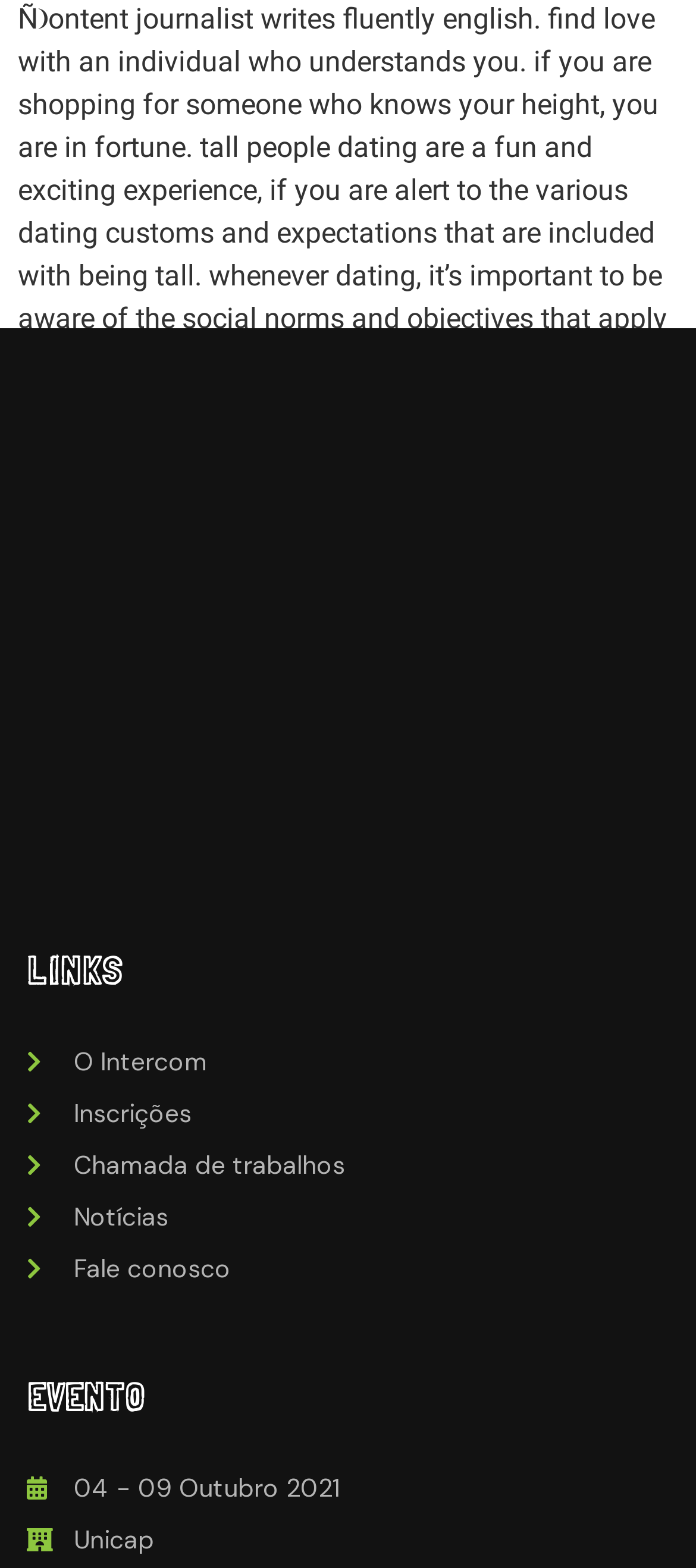Please locate the UI element described by "Chamada de trabalhos" and provide its bounding box coordinates.

[0.038, 0.732, 0.496, 0.755]